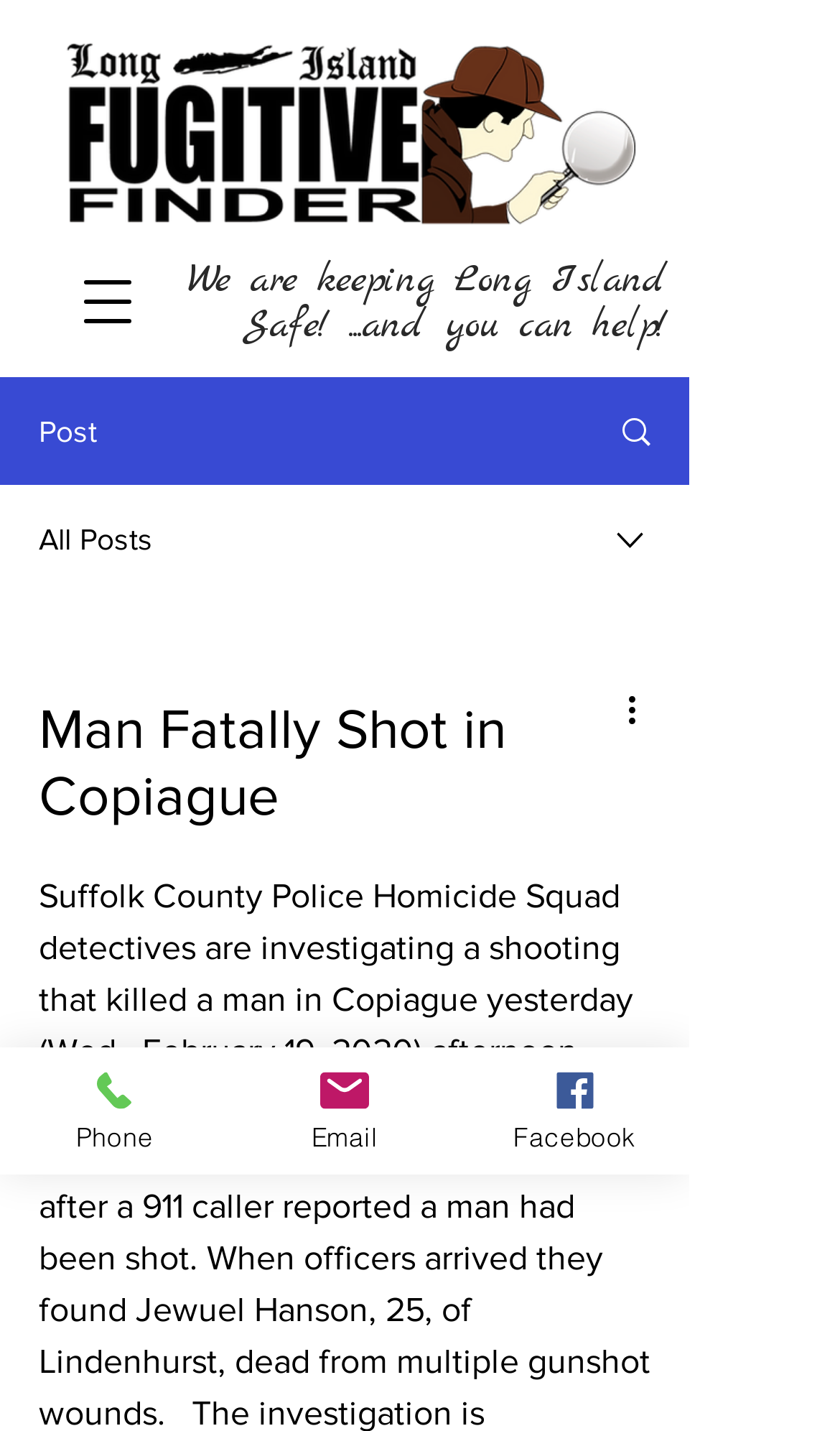Identify the main heading from the webpage and provide its text content.

Man Fatally Shot in Copiague